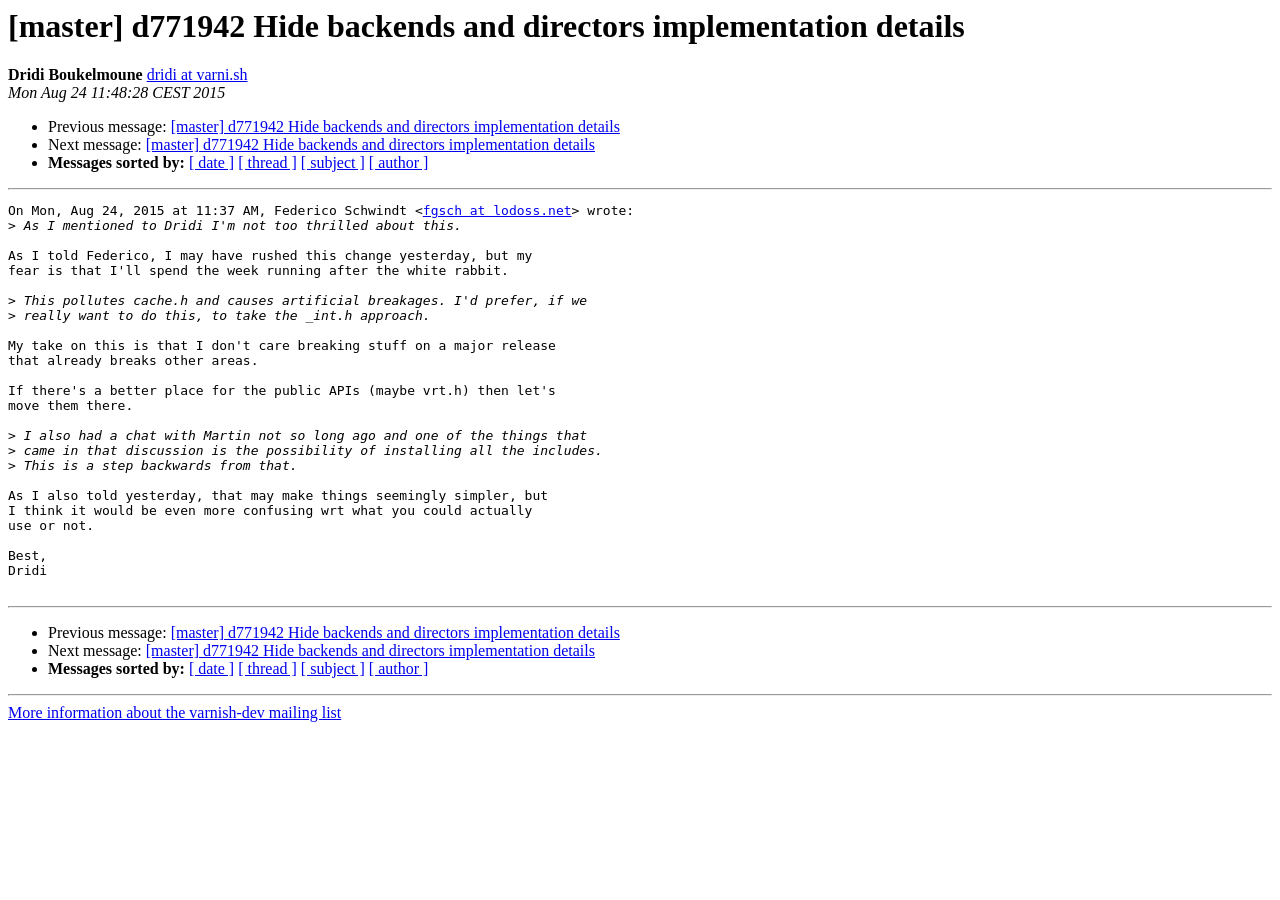Please give the bounding box coordinates of the area that should be clicked to fulfill the following instruction: "Visit author's homepage". The coordinates should be in the format of four float numbers from 0 to 1, i.e., [left, top, right, bottom].

[0.115, 0.074, 0.193, 0.093]